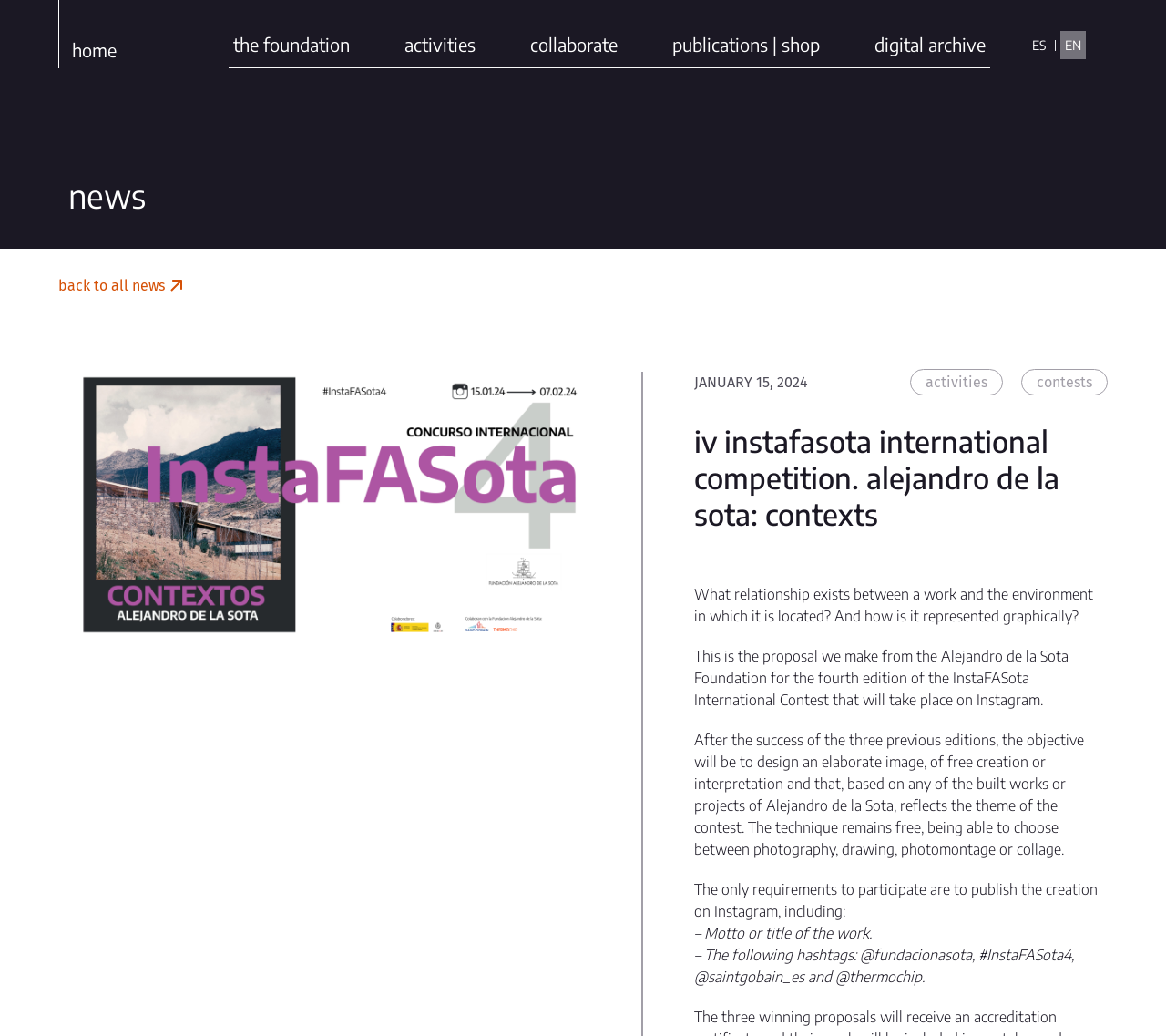Explain the features and main sections of the webpage comprehensively.

The webpage is about the IV InstaFASOTA International Competition organized by the Alejandro de la Sota Foundation. At the top, there are seven links: "home", "the foundation", "activities", "collaborate", "publications | shop", "digital archive", and two language options "ES" and "EN". 

Below these links, there is a heading "news" followed by a link "back to all news" with an arrow icon. To the right of this link, there is an image. 

Further down, there is a section with a date "JANUARY 15, 2024" and two links "activities" and "contests". 

The main content of the webpage is about the IV InstaFASOTA International Competition. There is a heading "iv instafasota international competition. alejandro de la sota: contexts" followed by a series of paragraphs explaining the competition. The text describes the theme of the contest, the objective, and the requirements to participate.